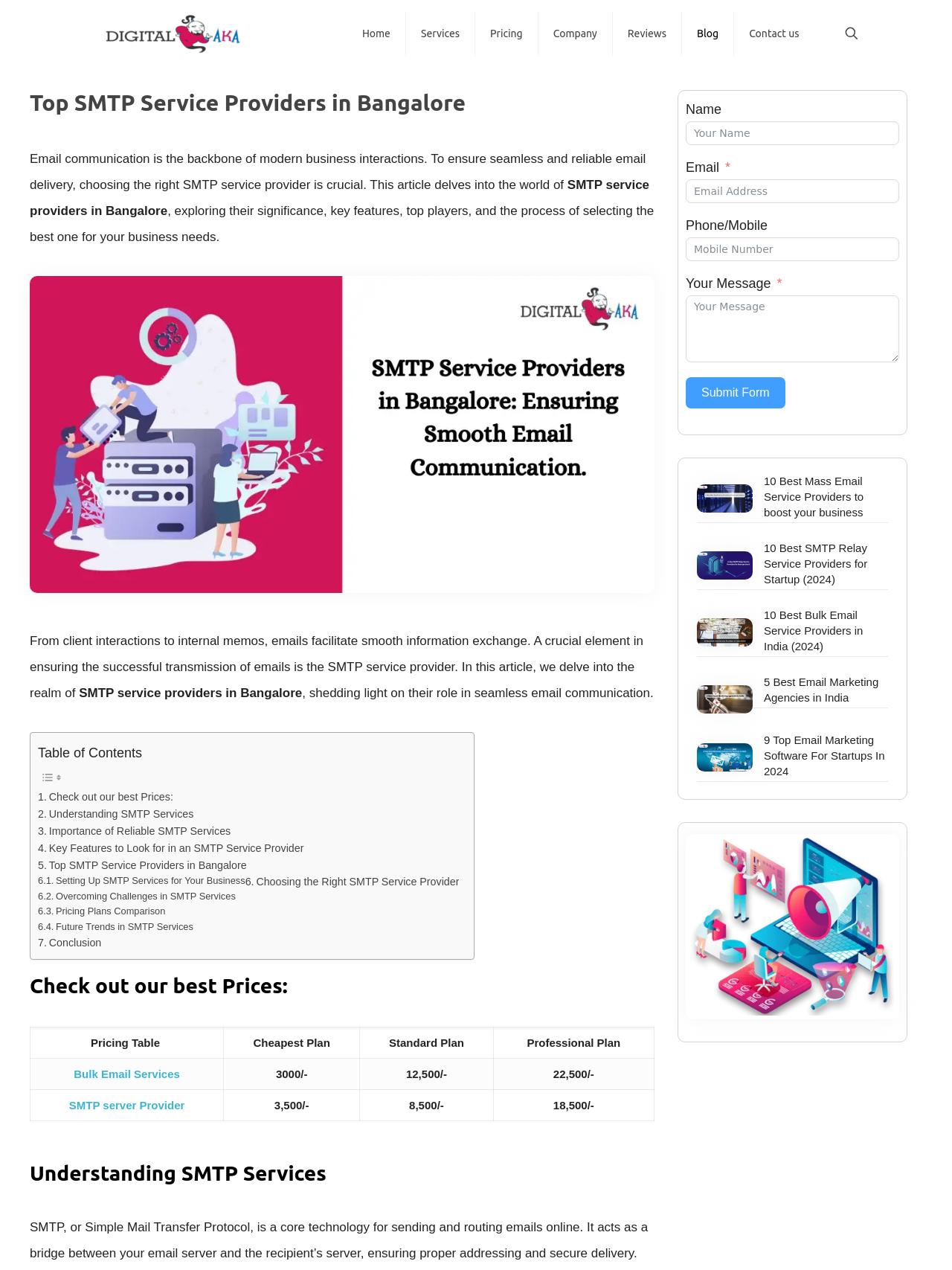Can you determine the bounding box coordinates of the area that needs to be clicked to fulfill the following instruction: "Click on the 'Home' link"?

[0.365, 0.0, 0.427, 0.053]